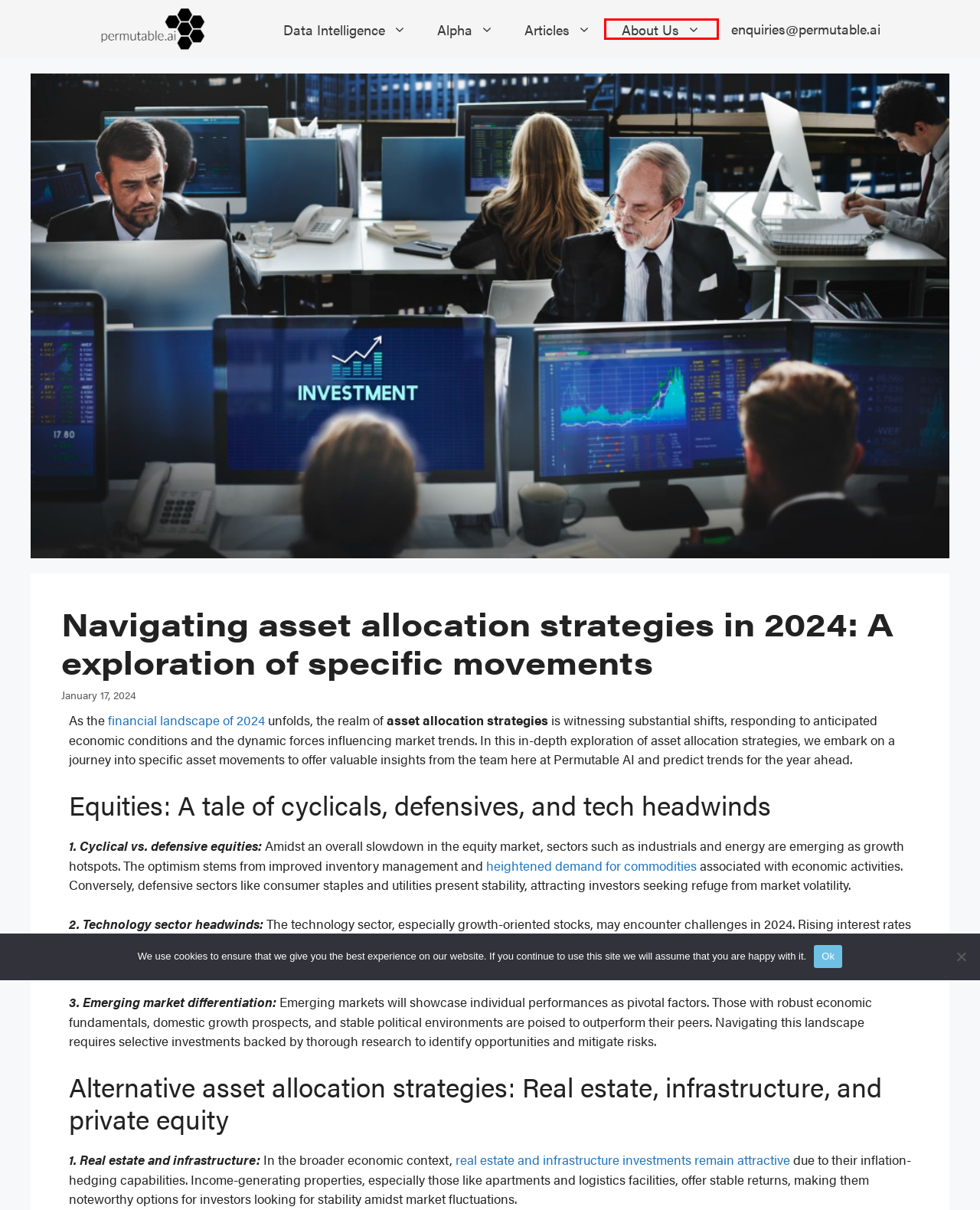Given a webpage screenshot with a UI element marked by a red bounding box, choose the description that best corresponds to the new webpage that will appear after clicking the element. The candidates are:
A. About Us - Permutable
B. Economic data - Permutable
C. Page unavailable | Nuveen
D. Commodities Outlook 2024: Cautious optimism | reports | ING Think
E. Net zero targets - Permutable
F. Trading - Permutable
G. Trading Services - Permutable
H. Permutable AI's data intelligence platform

A